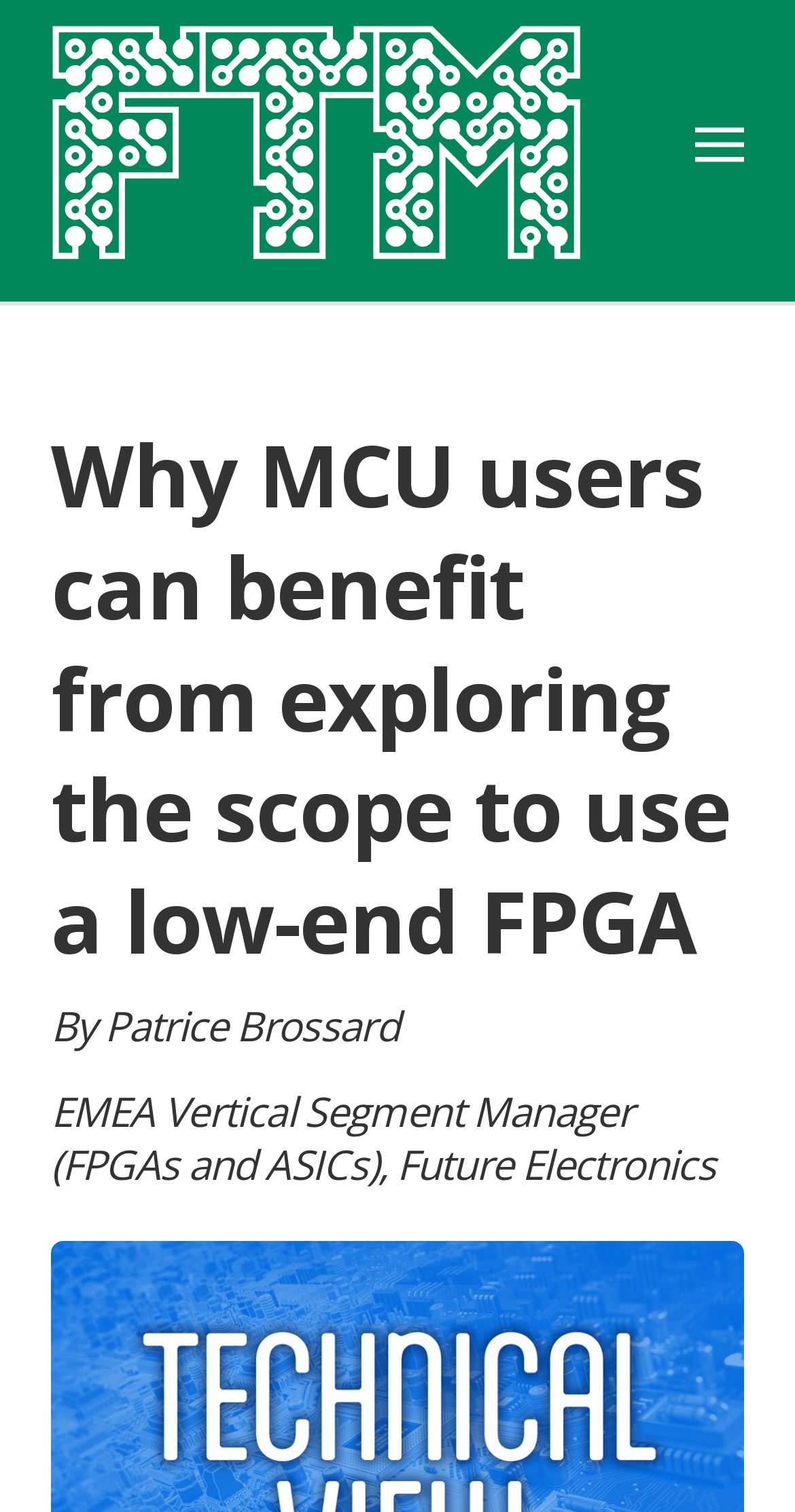How many images are on the webpage?
Based on the image, respond with a single word or phrase.

2